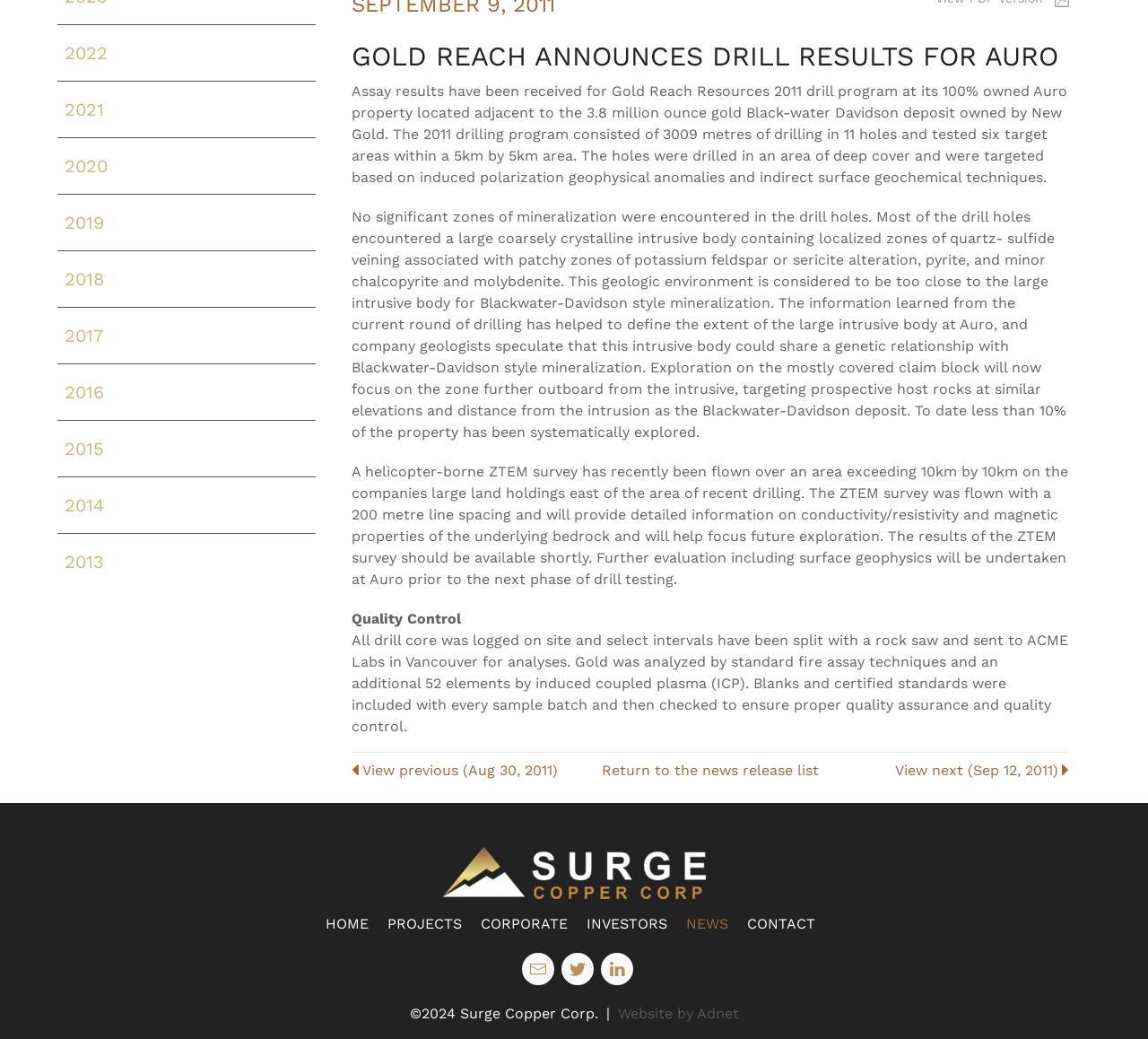Locate the UI element described by News and provide its bounding box coordinates. Use the format (top-left x, top-left y, bottom-right x, bottom-right y) with all values as floating point numbers between 0 and 1.

None